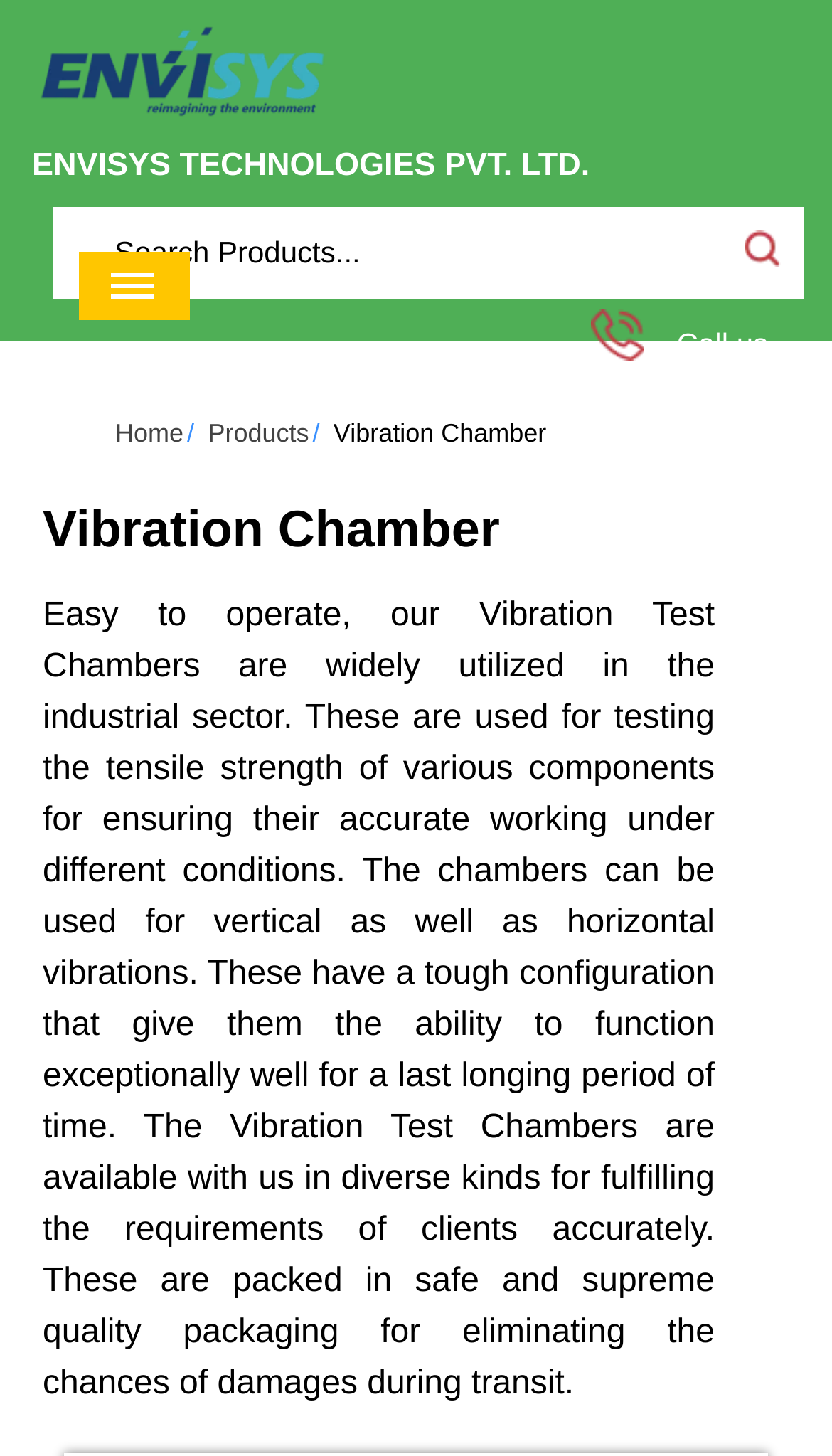Explain the webpage in detail.

The webpage is about ENVISYS TECHNOLOGIES PVT. LTD., a manufacturer and supplier of Vibration Chamber based in Bengaluru, Karnataka, India. At the top left corner, there is a logo and an image with the company name. Below the logo, there is a heading with the company name. 

On the top right corner, there is a search bar with a button and a placeholder text "Search Products...". Next to the search bar, there is an image of a call icon and a text "Call us". 

Below the search bar, there are three navigation links: "Home", "Products", and a highlighted link "Vibration Chamber". 

The main content of the webpage is a table that occupies most of the page. The table has a single row and a single cell that contains a detailed description of the Vibration Chamber. The description explains the features and uses of the product, including its ease of operation, industrial applications, and availability in diverse kinds. The text is divided into paragraphs with a heading "Vibration Chamber" at the top.